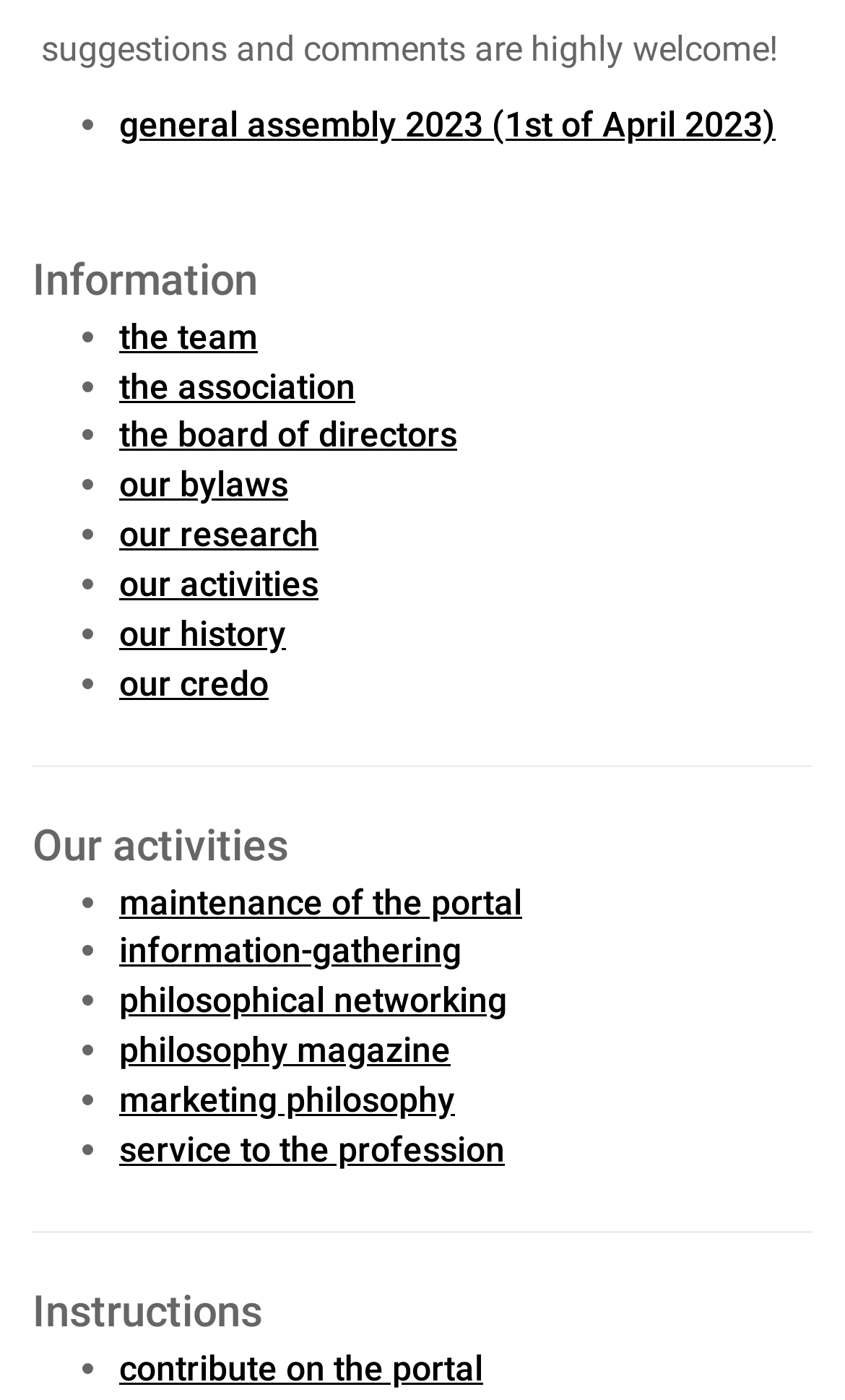How many headings are there on the webpage?
From the image, respond with a single word or phrase.

3